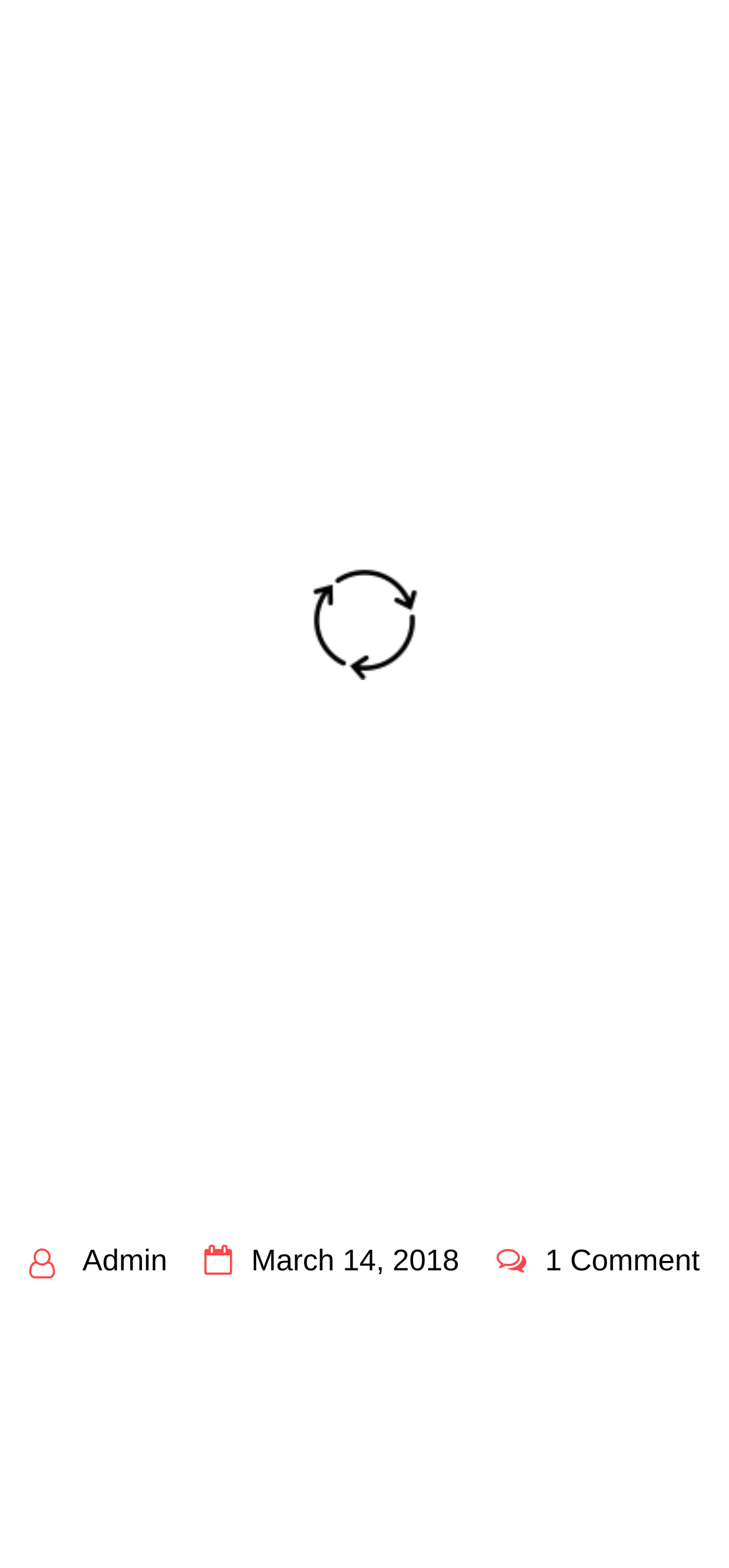Please identify the bounding box coordinates of the clickable area that will allow you to execute the instruction: "view post details".

[0.345, 0.795, 0.63, 0.815]